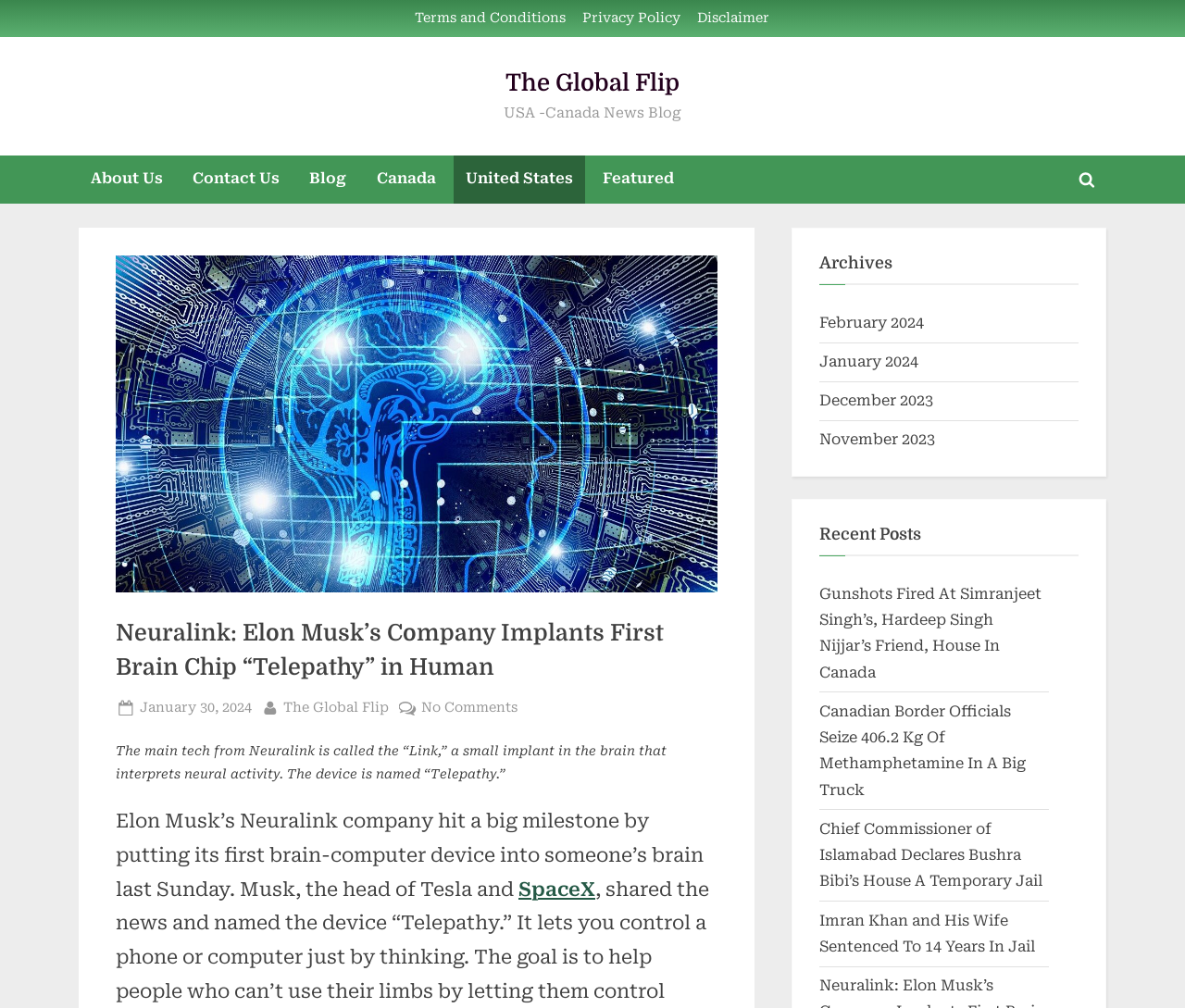Find the bounding box of the UI element described as follows: "Featured".

[0.499, 0.154, 0.579, 0.202]